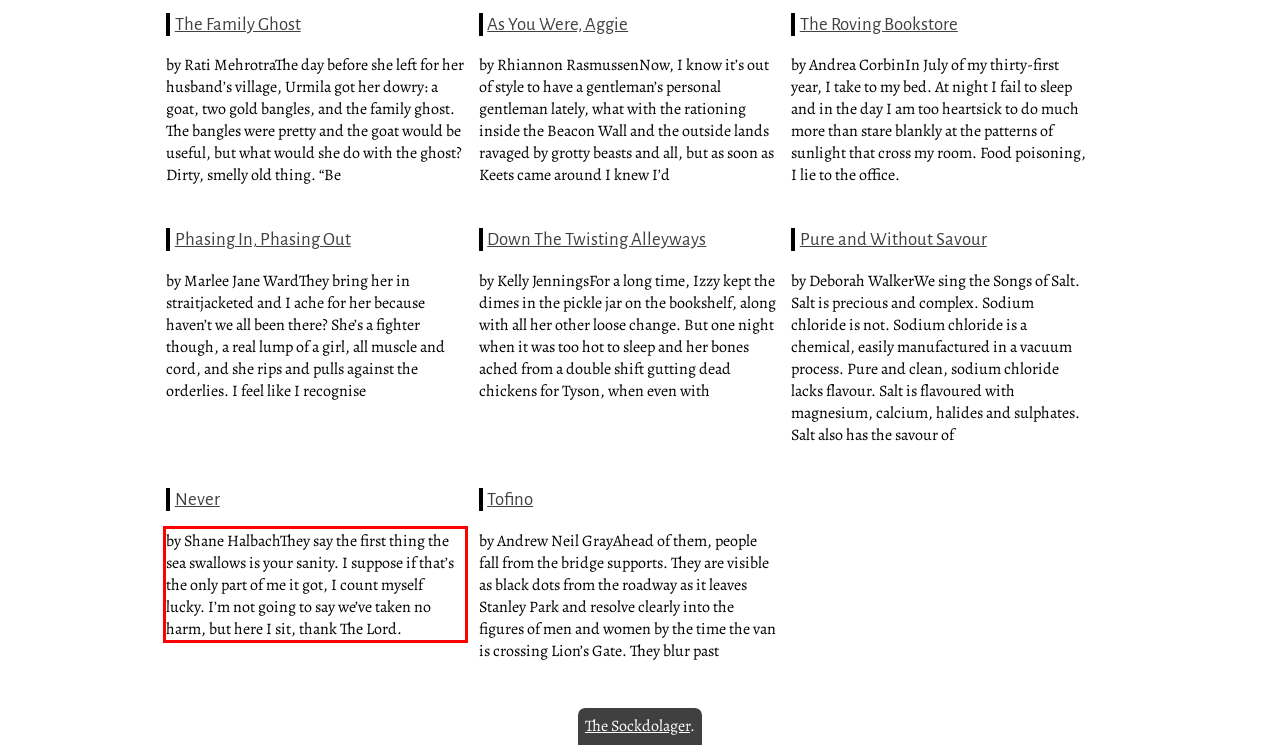Perform OCR on the text inside the red-bordered box in the provided screenshot and output the content.

by Shane HalbachThey say the first thing the sea swallows is your sanity. I suppose if that’s the only part of me it got, I count myself lucky. I’m not going to say we’ve taken no harm, but here I sit, thank The Lord.